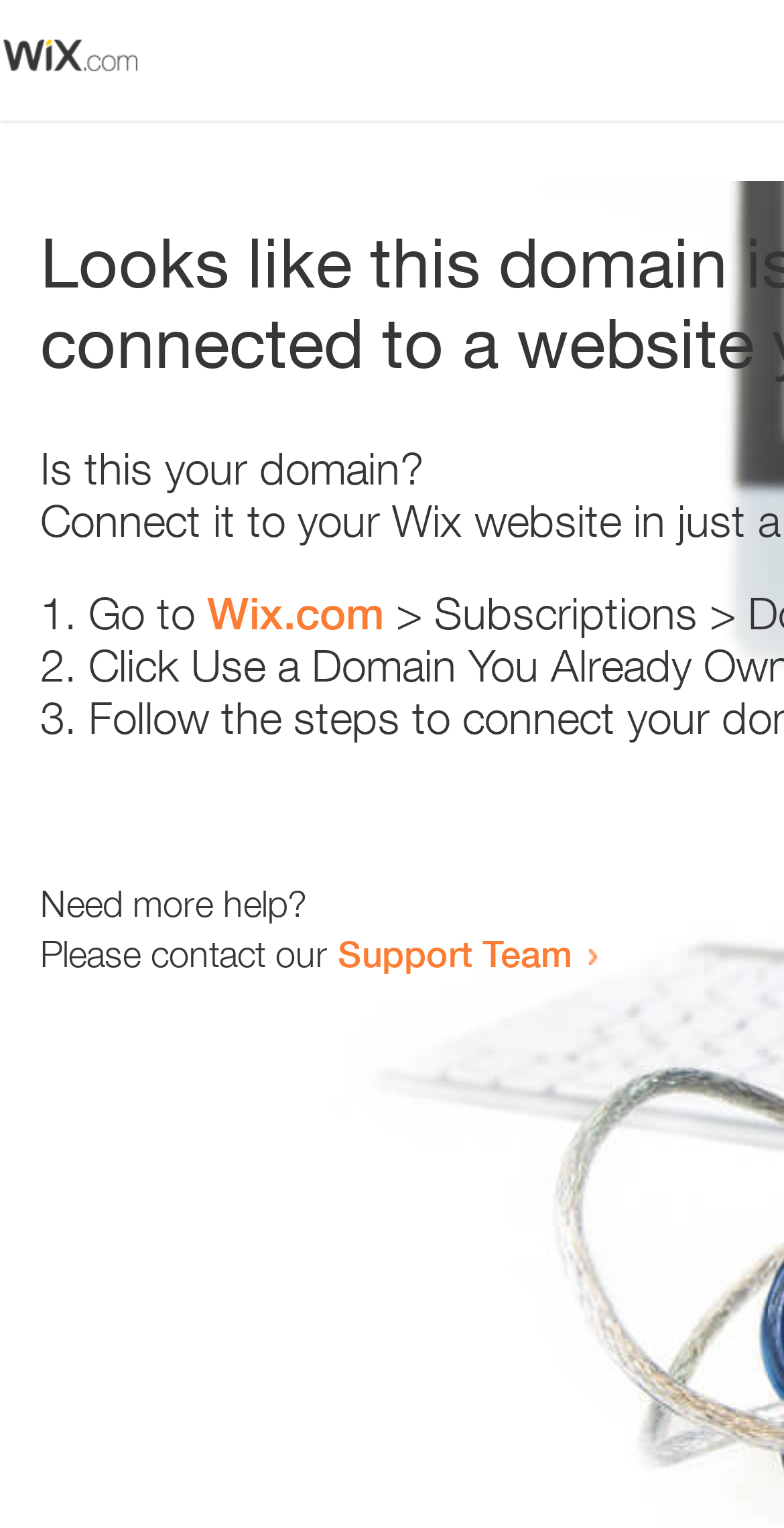Create a full and detailed caption for the entire webpage.

The webpage appears to be an error page, with a small image at the top left corner. Below the image, there is a heading that reads "Is this your domain?" in a prominent position. 

Underneath the heading, there is a numbered list with three items. The first item starts with "1." and is followed by the text "Go to" and a link to "Wix.com". The second item starts with "2." and the third item starts with "3.", but their contents are not specified. 

Further down the page, there is a section that asks "Need more help?" and provides a contact option, stating "Please contact our Support Team" with a link to the Support Team.